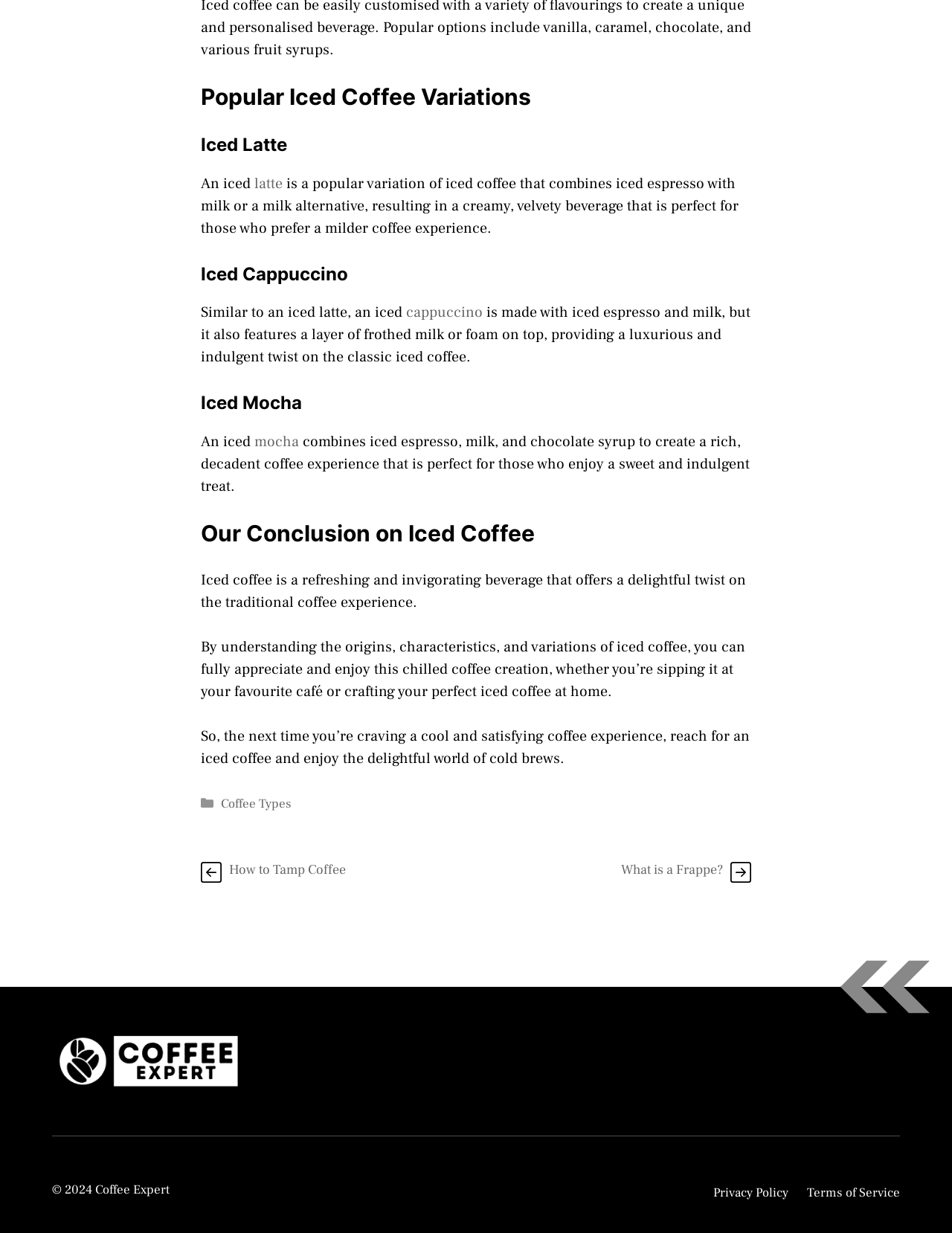Using the given description, provide the bounding box coordinates formatted as (top-left x, top-left y, bottom-right x, bottom-right y), with all values being floating point numbers between 0 and 1. Description: parent_node: What is a Frappe?

[0.767, 0.699, 0.789, 0.716]